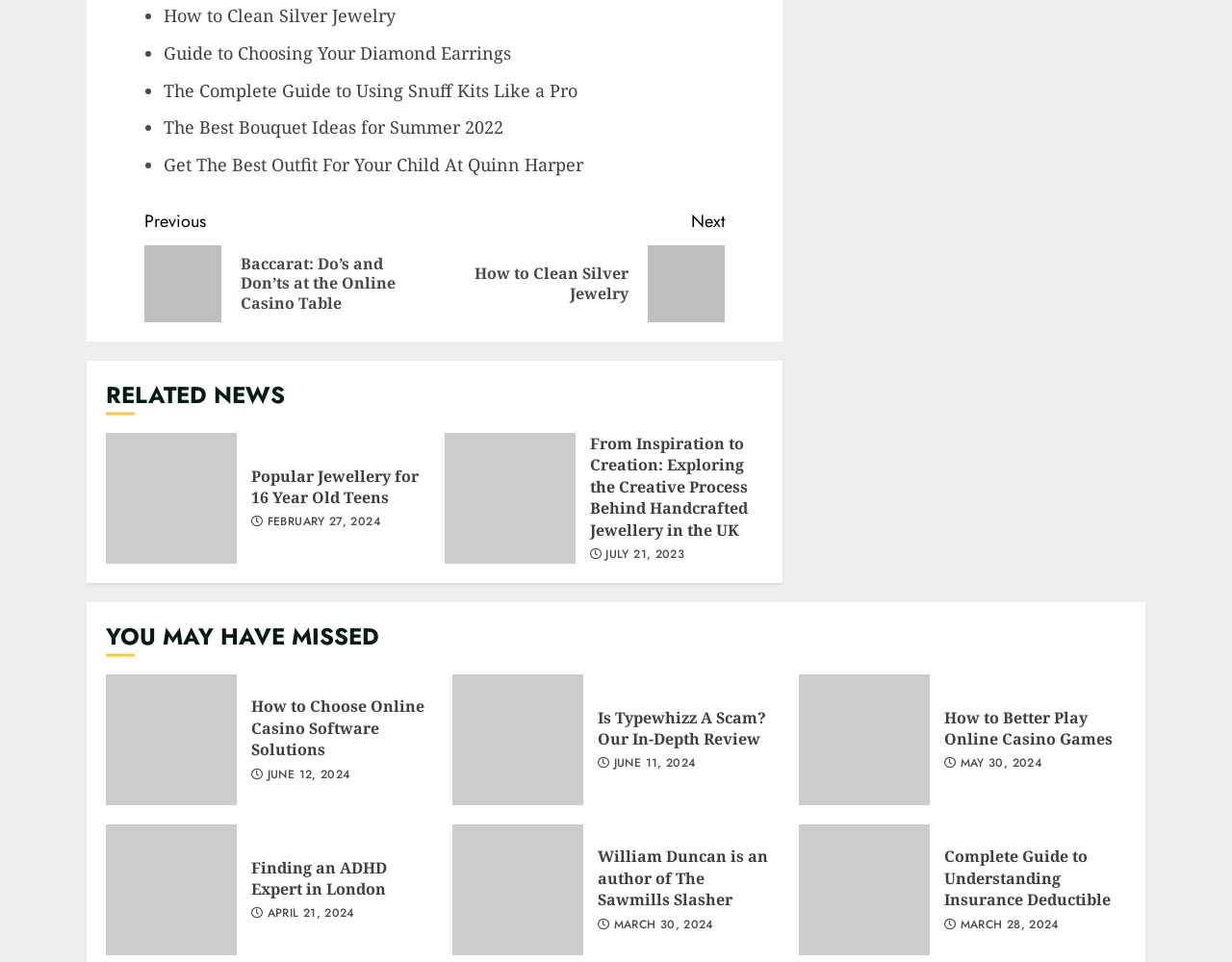Give a short answer to this question using one word or a phrase:
What is the category of the 'RELATED NEWS' section?

Jewellery